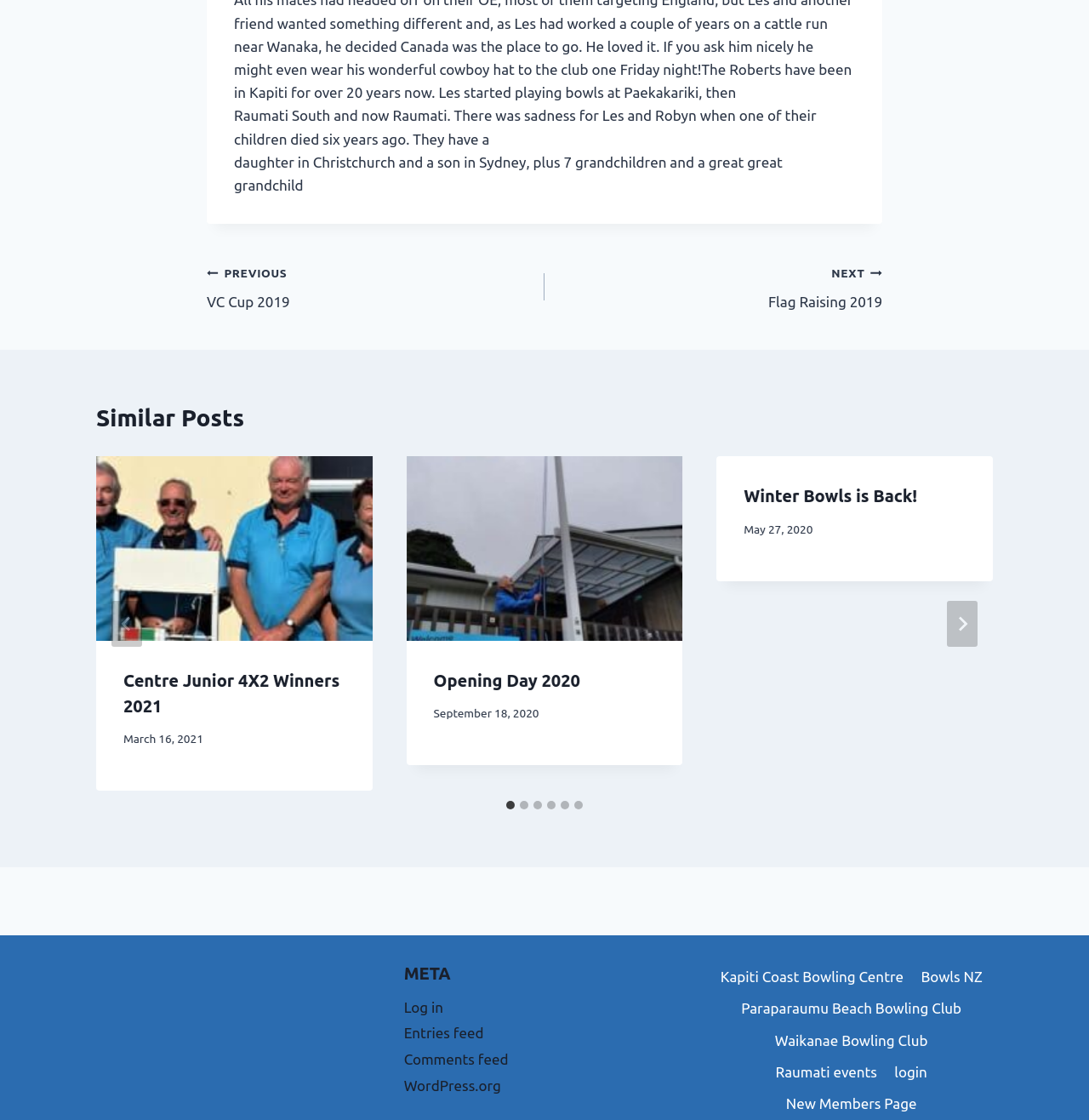How many slides are there in the post navigation section?
Please give a detailed answer to the question using the information shown in the image.

I found the answer by looking at the post navigation section, which contains a series of tabs with links to different slides. The tabs are labeled '1 of 6', '2 of 6', and so on, indicating that there are 6 slides in total.